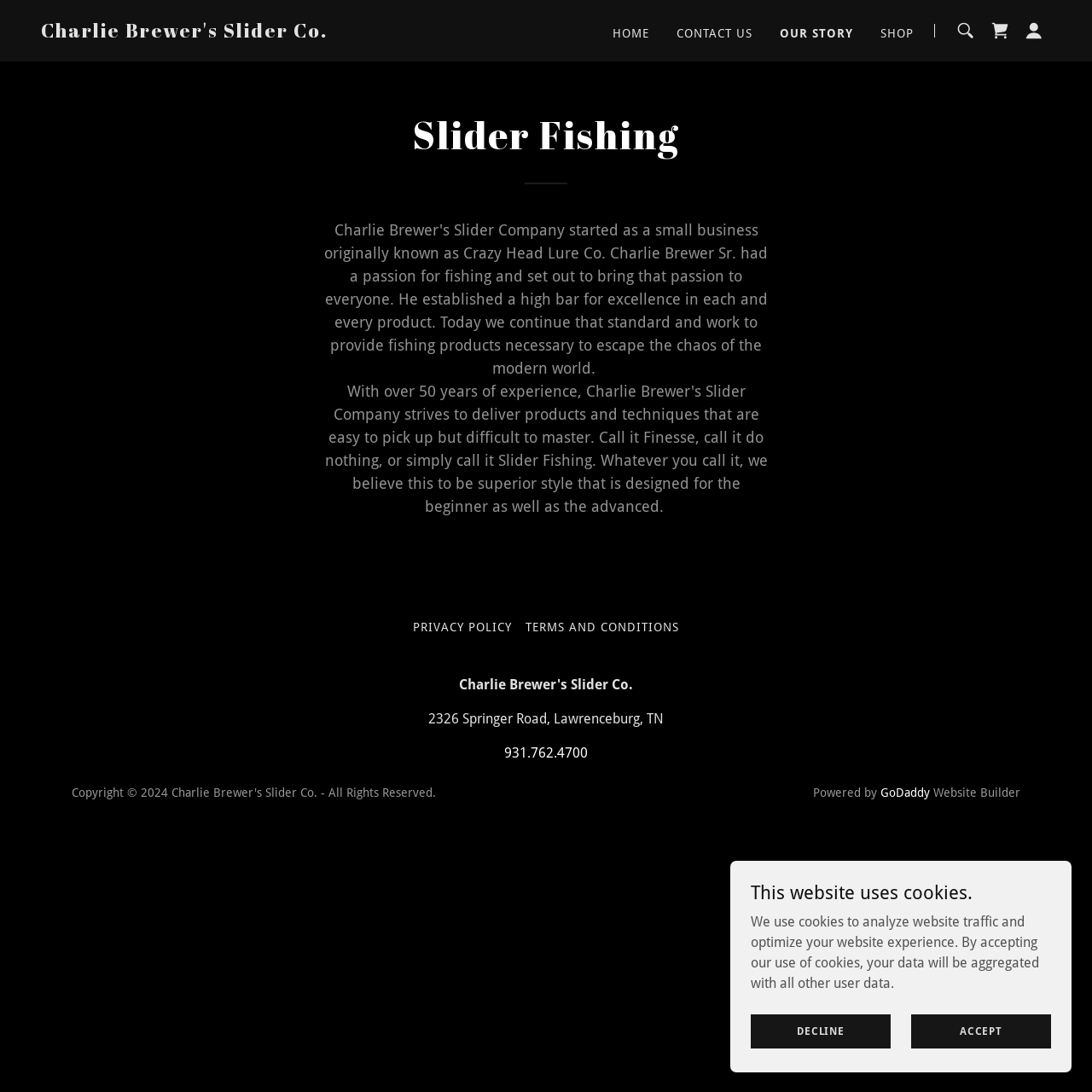What is the company name?
Based on the image, answer the question in a detailed manner.

The company name can be found in the top-left corner of the webpage, where it is written as 'Charlie Brewer's Slider Co.' in a heading element.